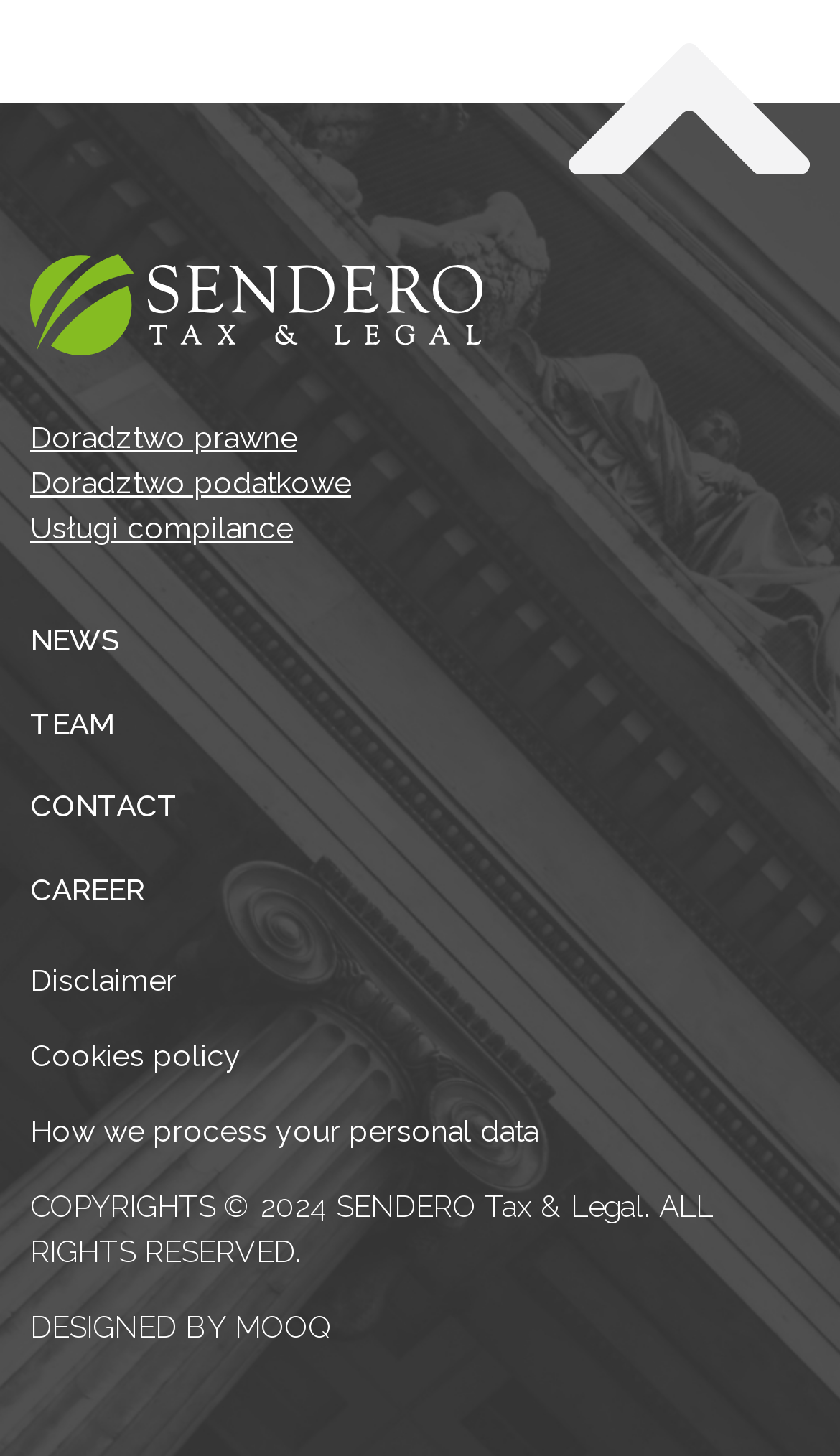How many links are there in the footer section?
Answer the question with as much detail as you can, using the image as a reference.

The footer section is located at the bottom of the webpage, and it contains 4 links: 'Disclaimer', 'Cookies policy', 'How we process your personal data', and 'SENDERO Tax & Legal.'.